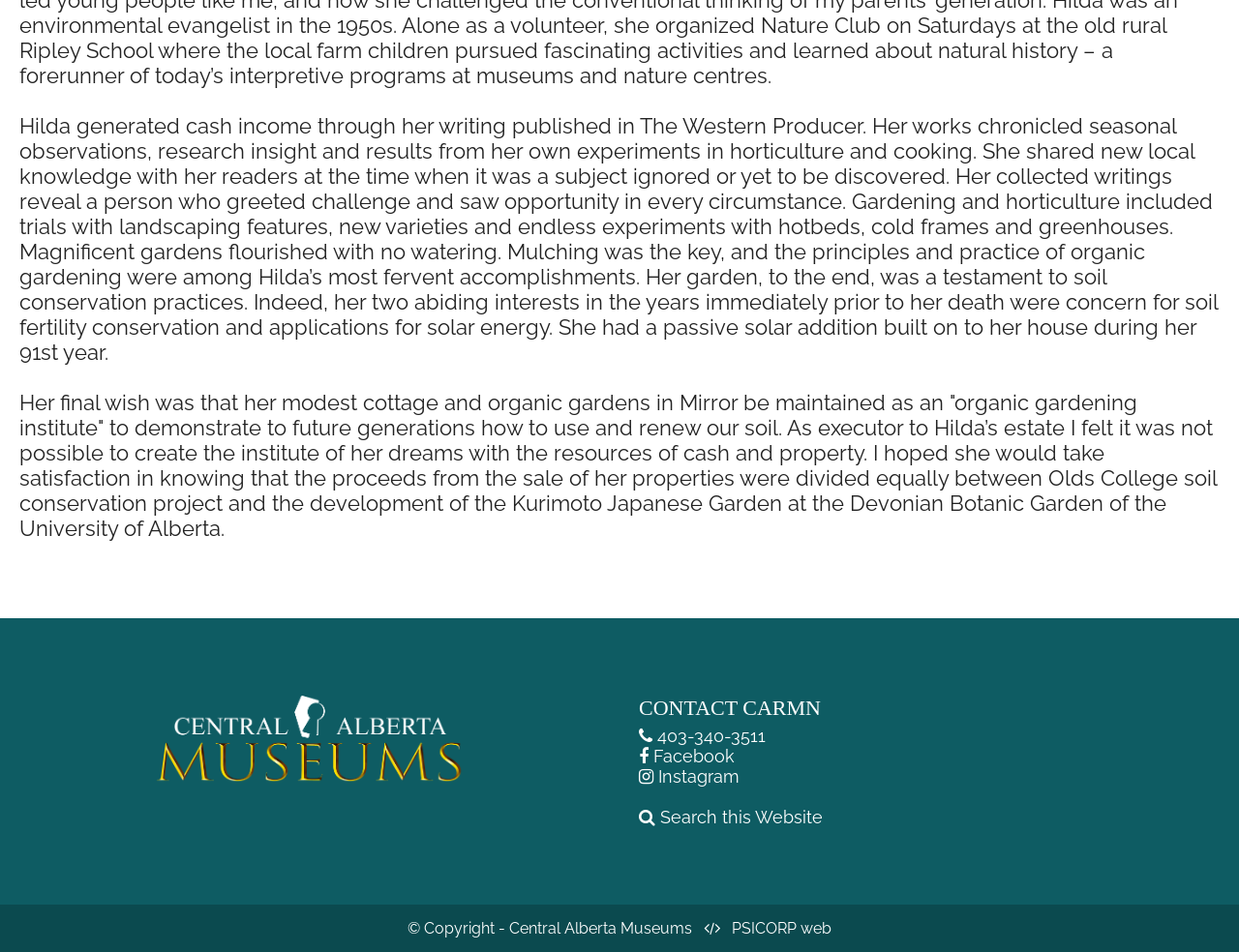Please reply to the following question with a single word or a short phrase:
What is the copyright holder of the webpage?

Central Alberta Museums